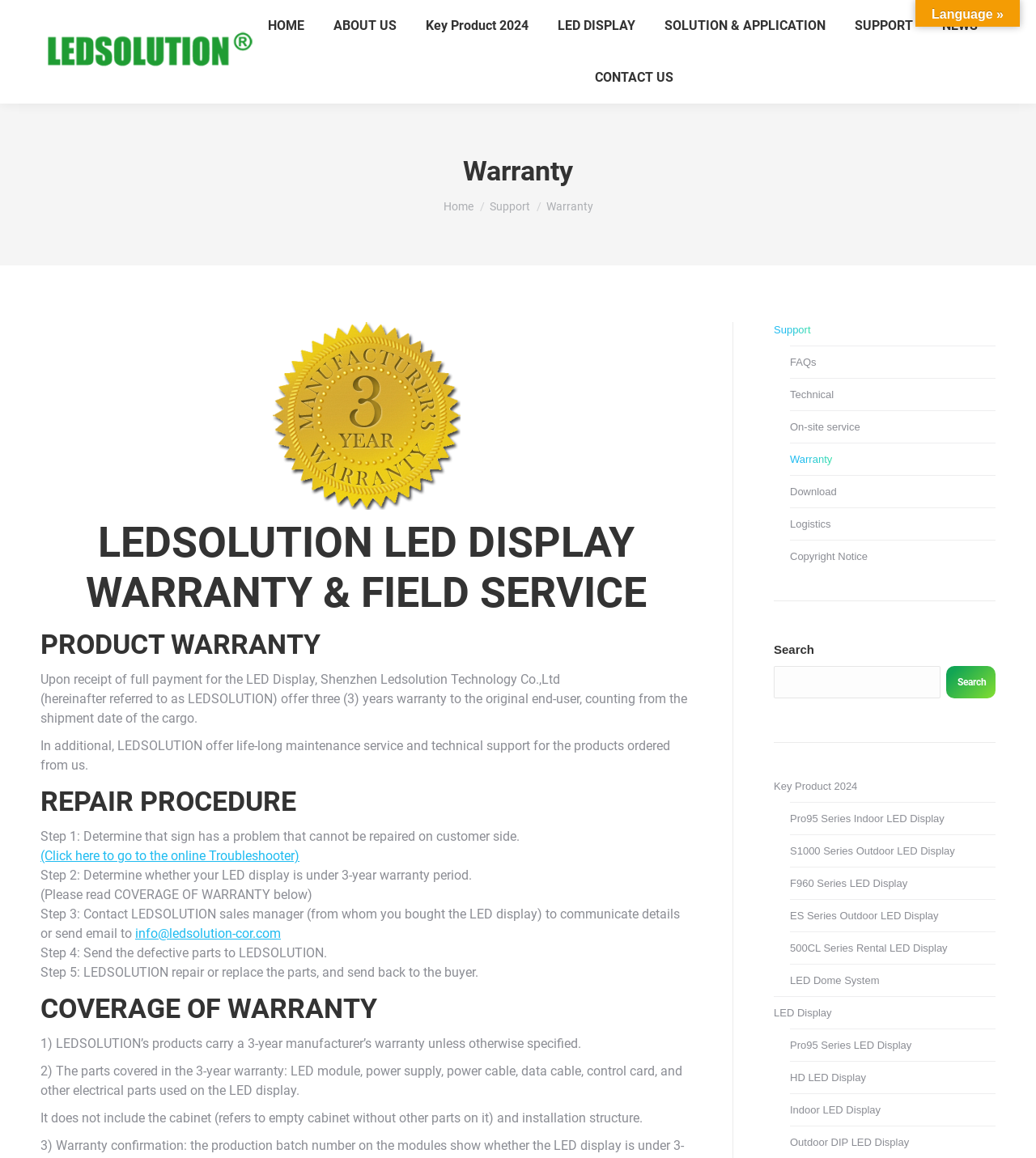Specify the bounding box coordinates (top-left x, top-left y, bottom-right x, bottom-right y) of the UI element in the screenshot that matches this description: Outdoor DIP LED Display

[0.762, 0.979, 0.877, 0.993]